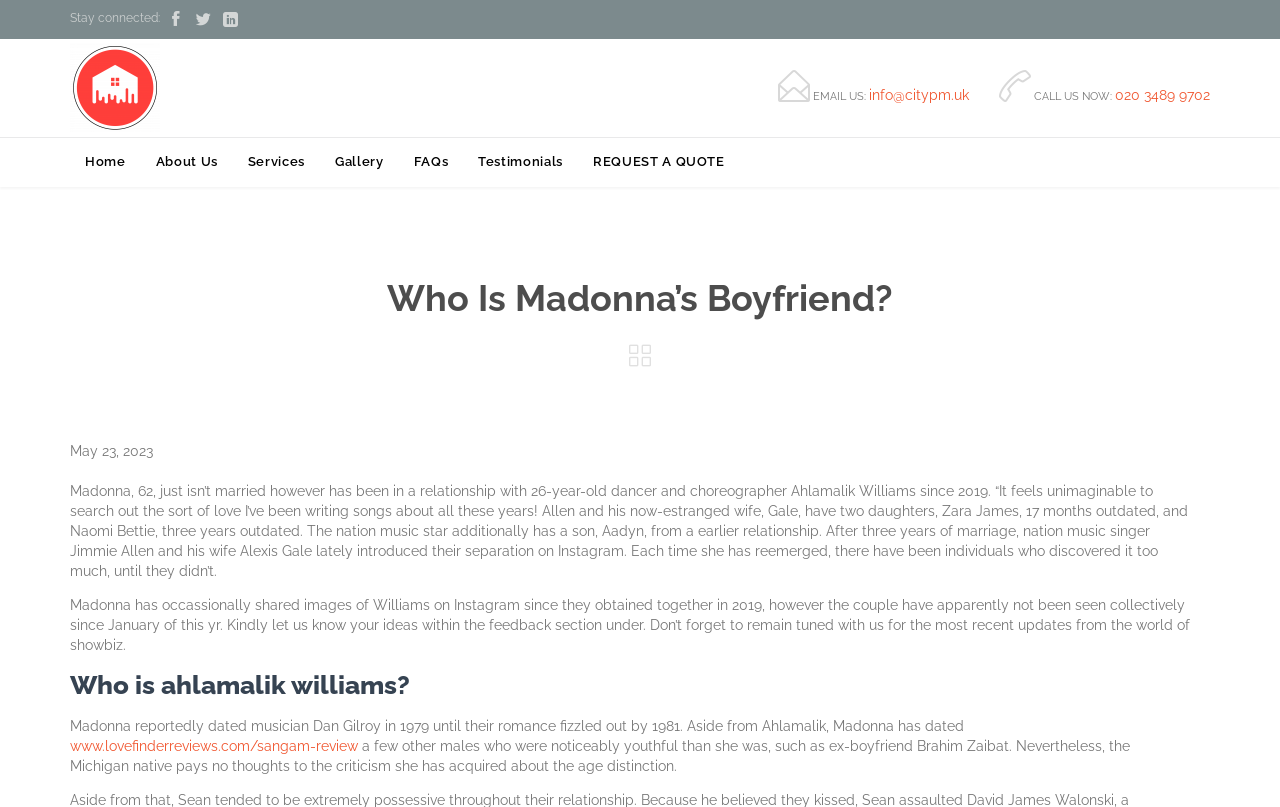Summarize the webpage comprehensively, mentioning all visible components.

The webpage appears to be a blog or news article about Madonna's boyfriend, Ahlamalik Williams. At the top, there is a navigation menu with links to "Home", "About Us", "Services", "Gallery", "FAQs", "Testimonials", and "REQUEST A QUOTE". Below the navigation menu, there is a heading that reads "Who Is Madonna’s Boyfriend?".

To the left of the heading, there is a table with social media links, including Facebook, Twitter, and Instagram. Below the social media links, there is a logo for "London Electricians and Property Maintenance" with a link to the company's website.

On the right side of the page, there is a section with contact information, including an email address and phone number. There are also links to "EMAIL US" and "CALL US NOW".

The main content of the page is an article about Madonna's boyfriend, Ahlamalik Williams. The article includes several paragraphs of text, with headings that read "Who is Ahlamalik Williams?" and "Madonna has dated a few other men who were noticeably younger than she was". There are also links to external websites, including a review of a dating website.

Throughout the article, there are several images, including a photo of Madonna and her boyfriend. The images are scattered throughout the text, with some appearing above or below paragraphs of text.